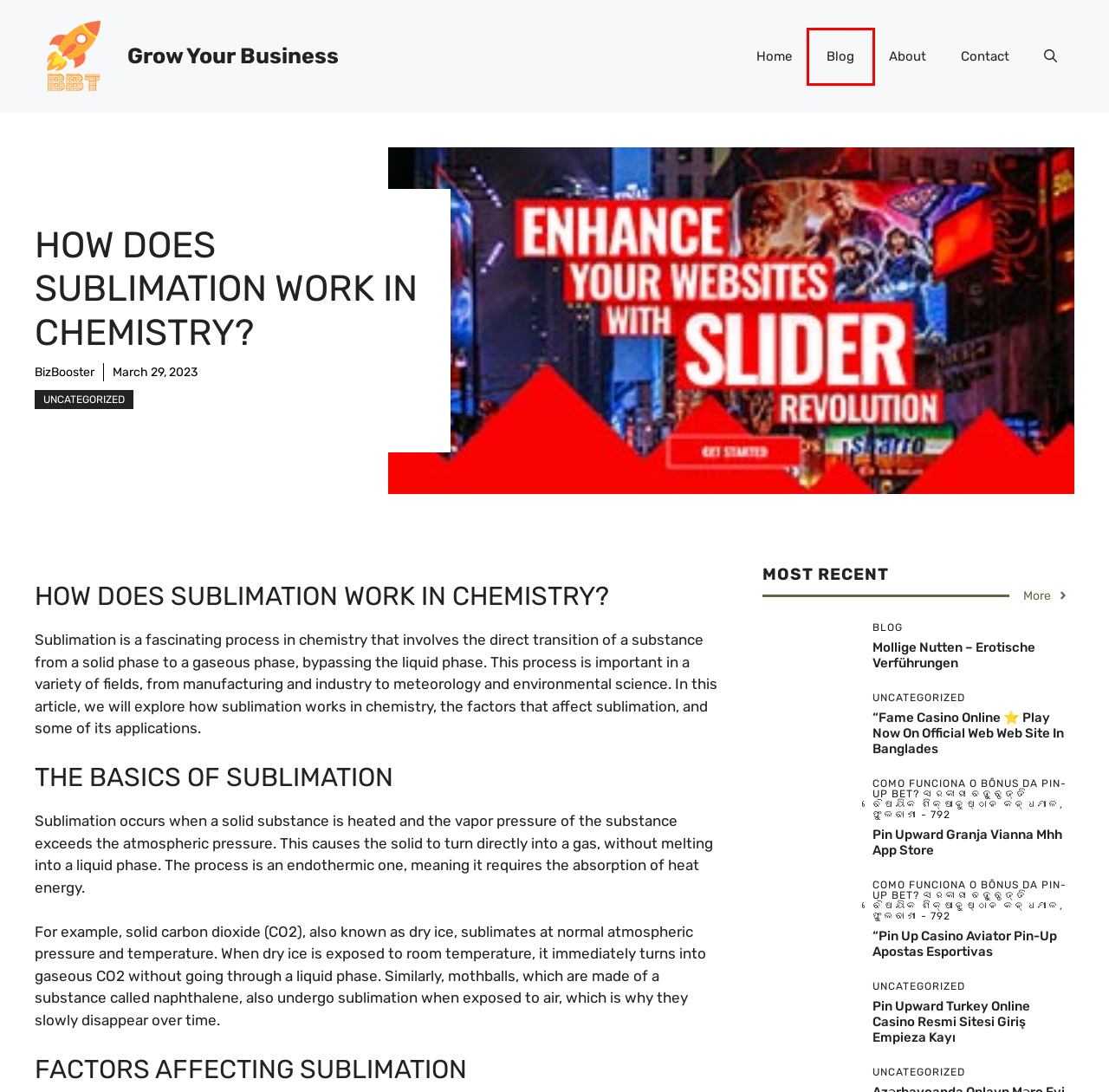Examine the screenshot of the webpage, which has a red bounding box around a UI element. Select the webpage description that best fits the new webpage after the element inside the red bounding box is clicked. Here are the choices:
A. "Fame Casino Online ⭐️ Play Now On Official Web Web Site In Banglades - Grow Your Business
B. Mollige Nutten - Erotische Verführungen - Grow Your Business
C. About - Grow Your Business
D. Home - Grow Your Business
E. ‎pin Upward Granja Vianna Mhh App Store - Grow Your Business
F. BizBooster, Author at Grow Your Business
G. Contact - Grow Your Business
H. Blog - Grow Your Business

H